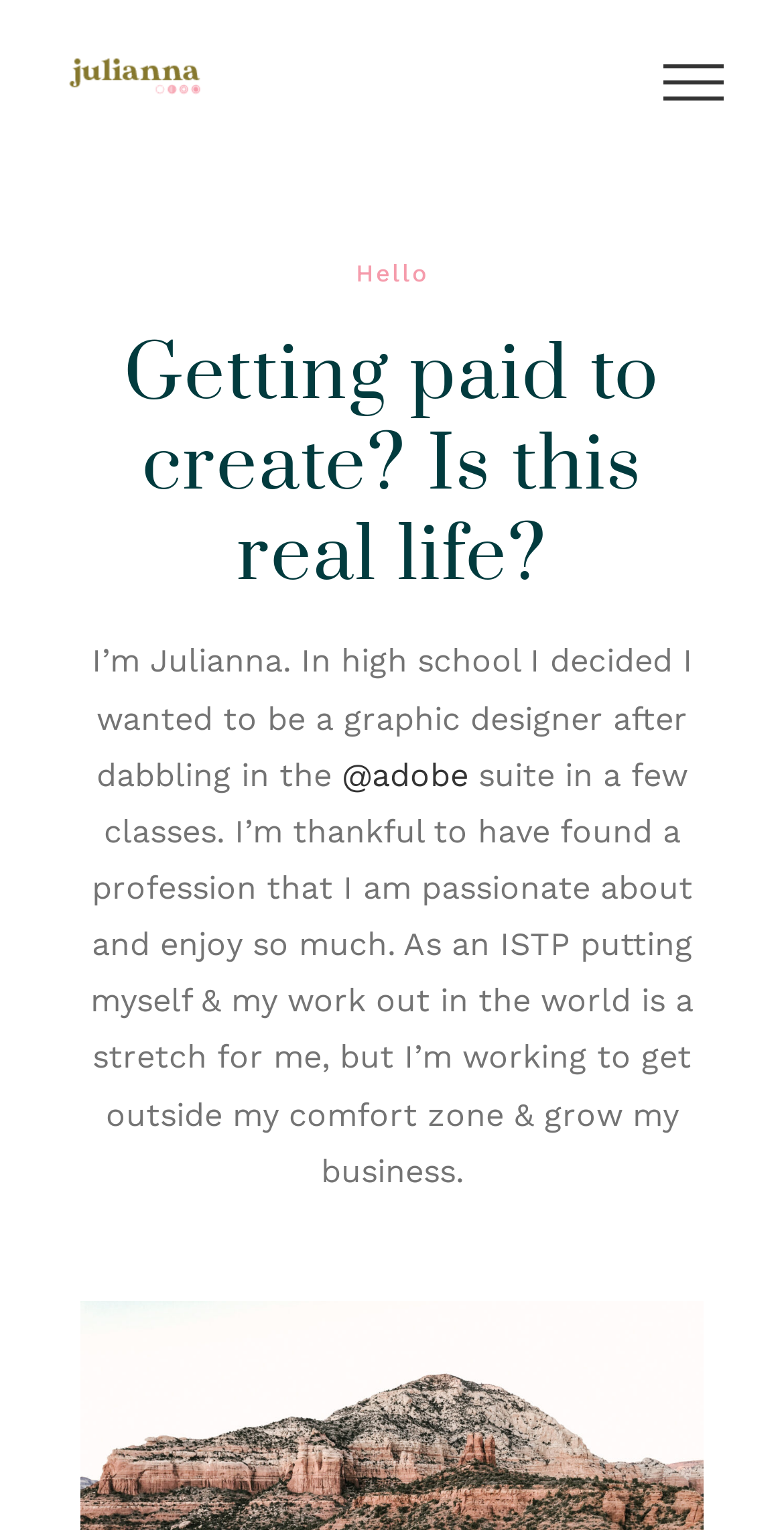Illustrate the webpage with a detailed description.

The webpage is about Julianna, a graphic designer, and her personal story. At the top left corner, there is a logo of "Made By Julianna" which is a clickable link. On the top right corner, there is a hidden toggle menu link. 

Below the logo, there are three headings in sequence. The first heading is "Hello", followed by "Getting paid to create? Is this real life?" and then a paragraph of text. This paragraph starts with "I’m Julianna. In high school I decided I wanted to be a graphic designer..." and continues to describe Julianna's journey as a graphic designer, including her passion for the profession and her efforts to grow her business. Within this paragraph, there is a link to "@adobe" which is likely a reference to the Adobe software suite that Julianna uses in her work.